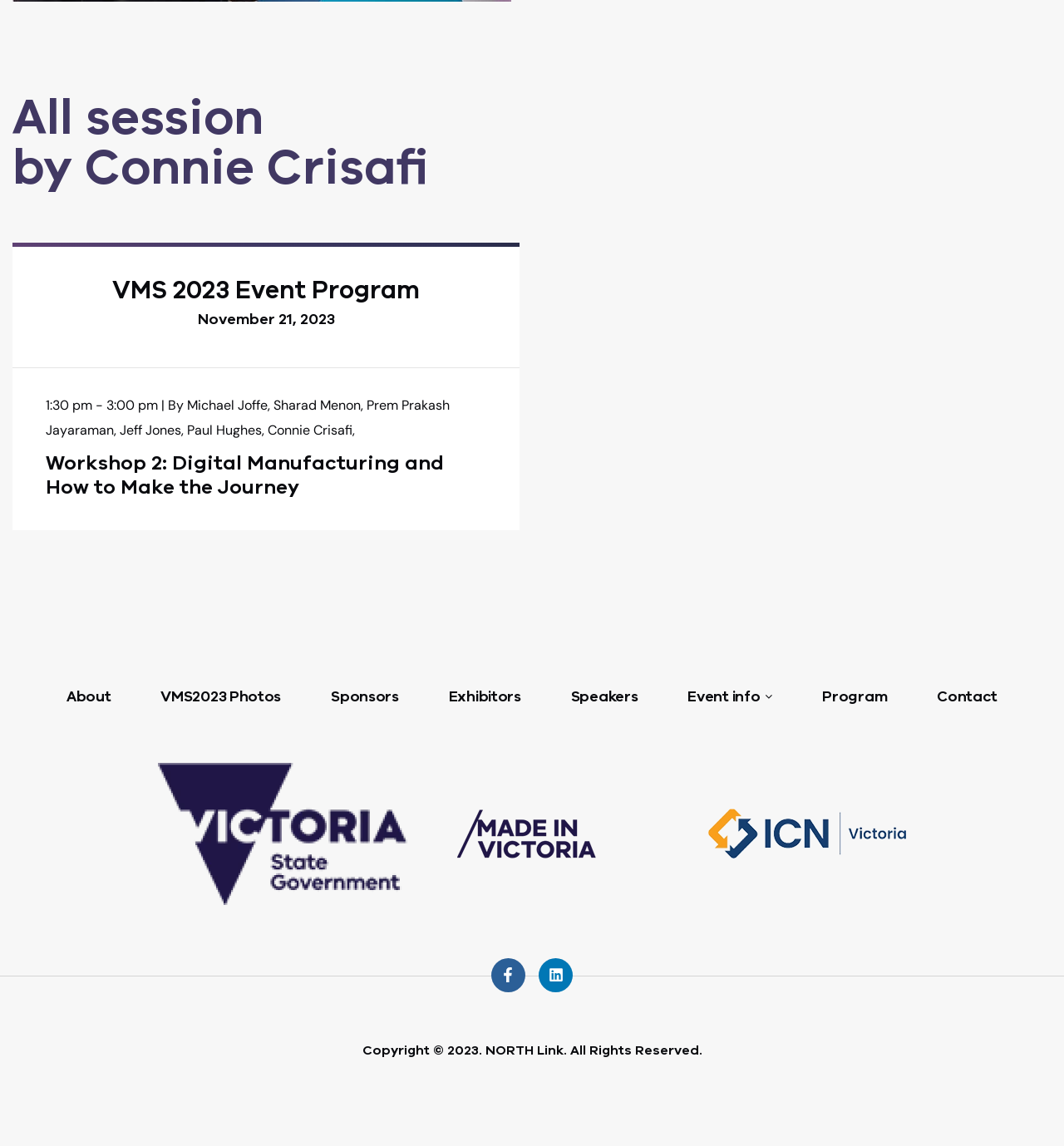Using the provided description CONTACT US, find the bounding box coordinates for the UI element. Provide the coordinates in (top-left x, top-left y, bottom-right x, bottom-right y) format, ensuring all values are between 0 and 1.

None